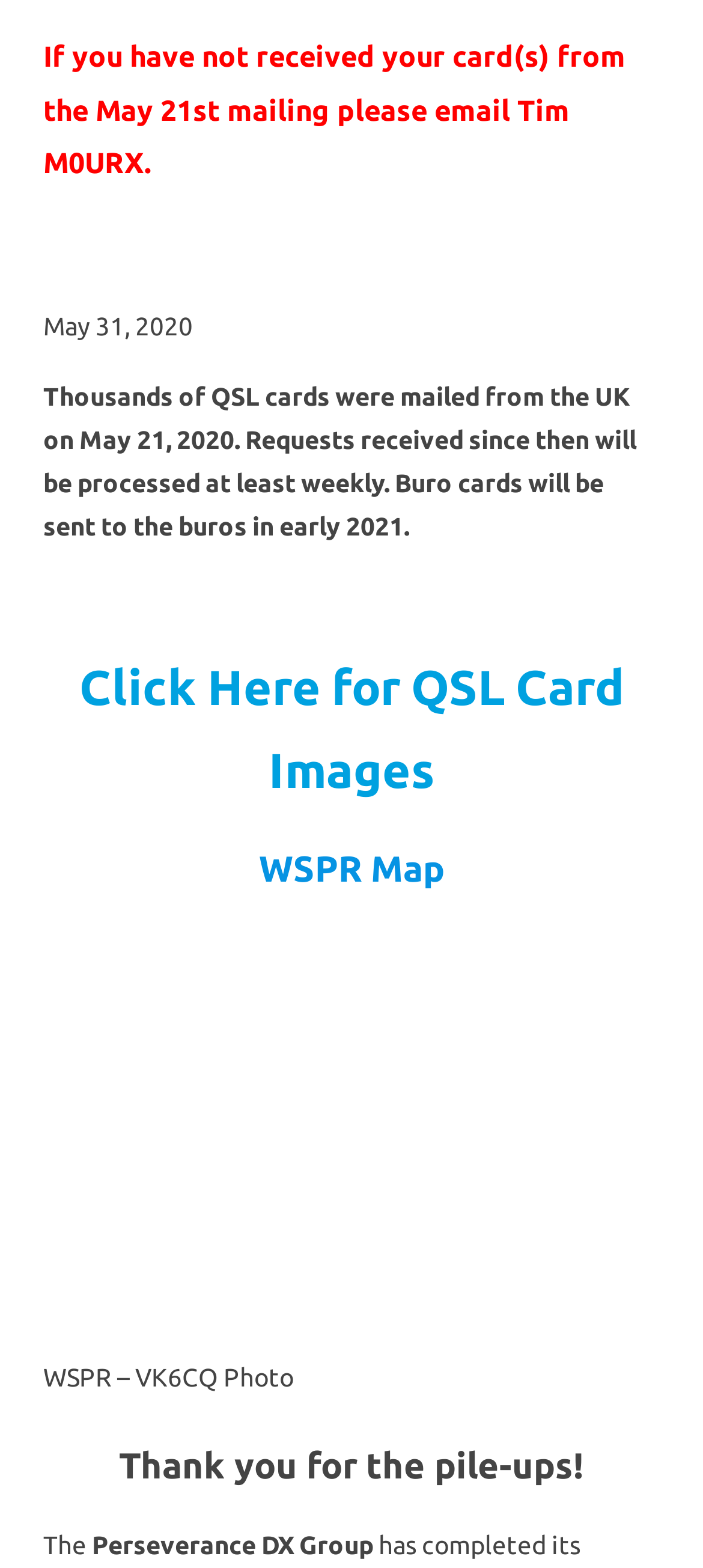What is the purpose of the link 'Click Here for QSL Card Images'?
Look at the image and provide a short answer using one word or a phrase.

To view QSL card images